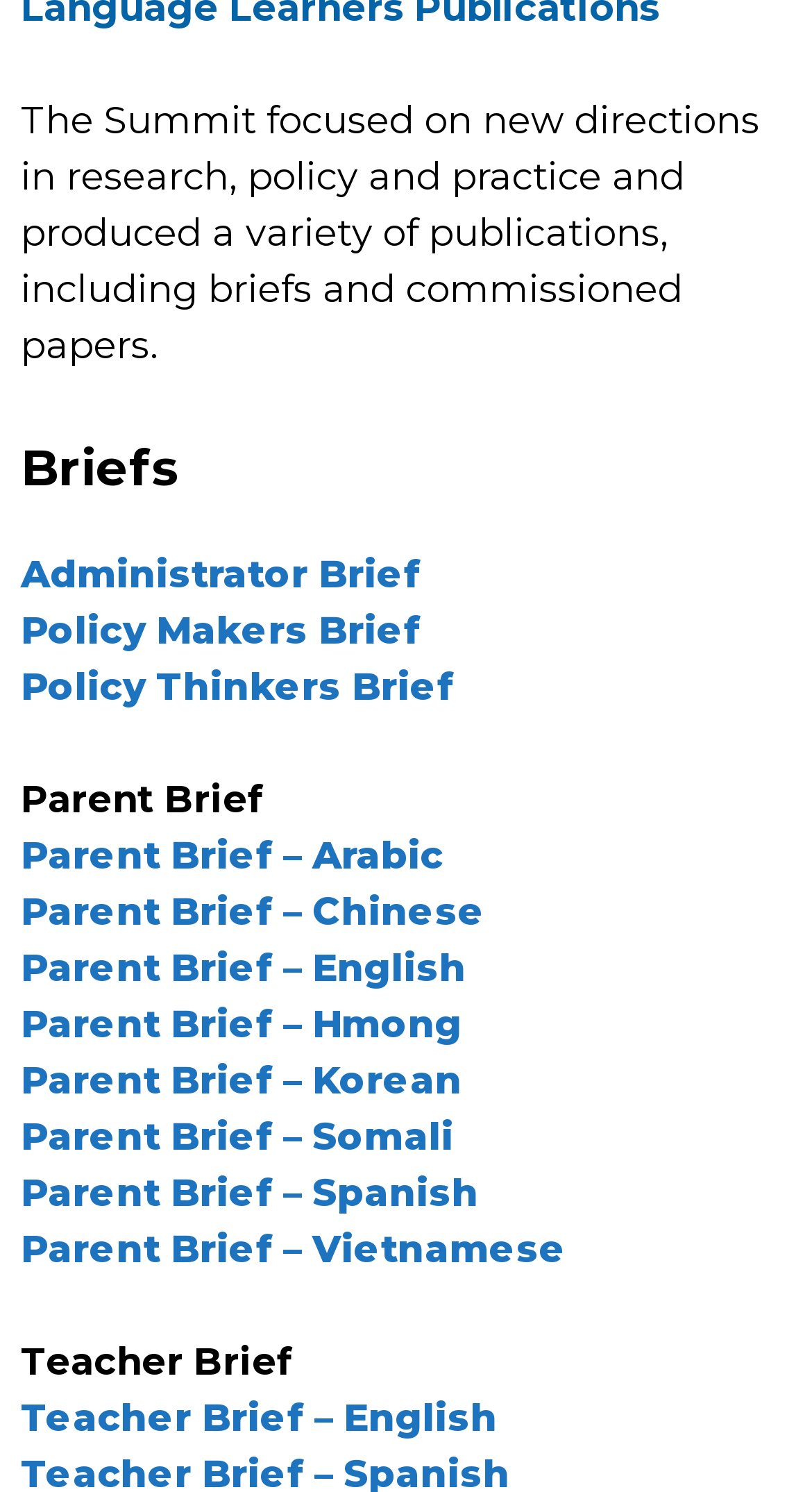What is the title of the second brief listed?
Please answer the question with as much detail as possible using the screenshot.

The title of the second brief listed can be found by looking at the links provided under the 'Briefs' heading. The second brief listed is titled 'Policy Makers Brief'.